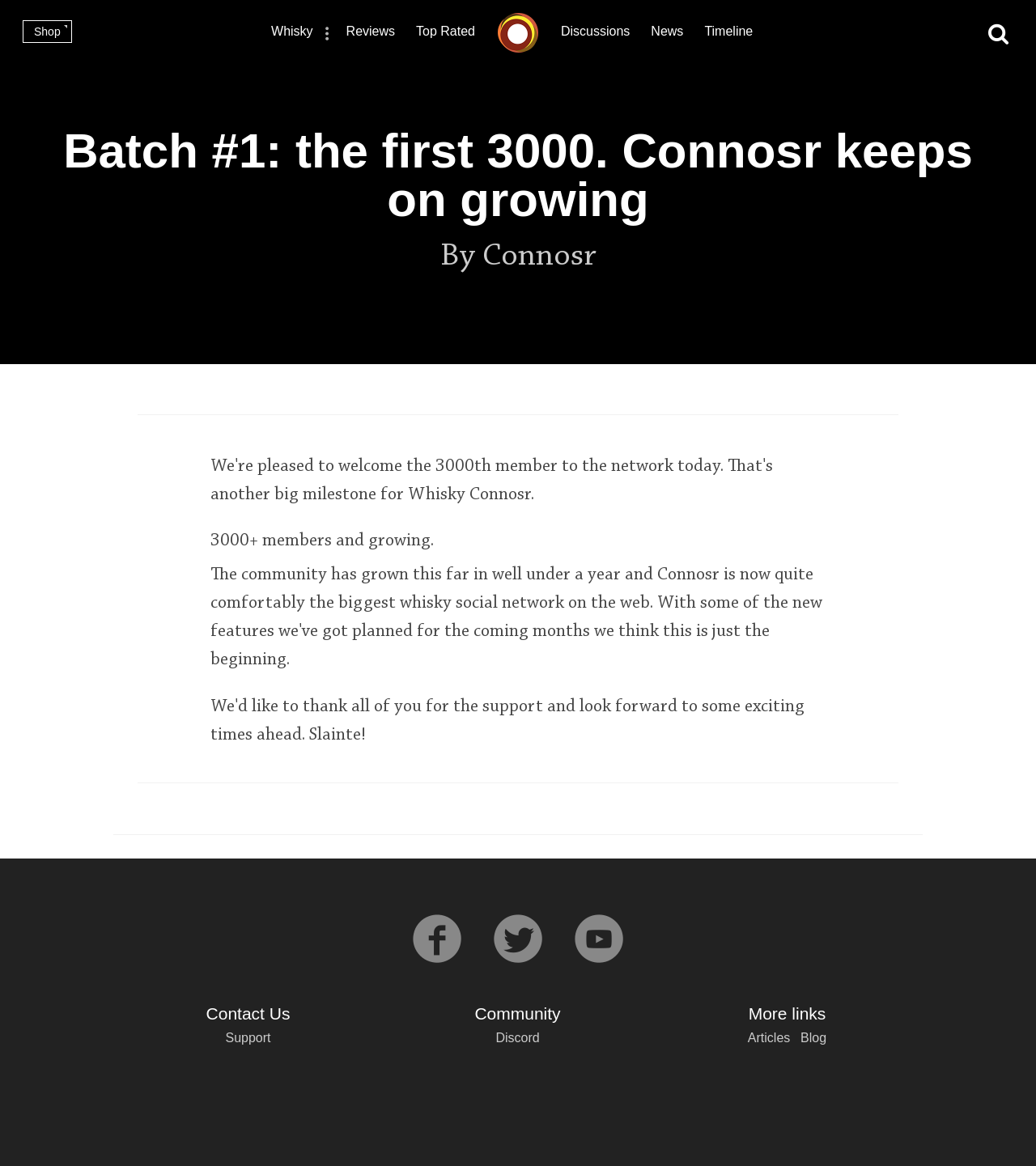Can you find the bounding box coordinates for the element that needs to be clicked to execute this instruction: "Contact Us"? The coordinates should be given as four float numbers between 0 and 1, i.e., [left, top, right, bottom].

[0.199, 0.861, 0.28, 0.877]